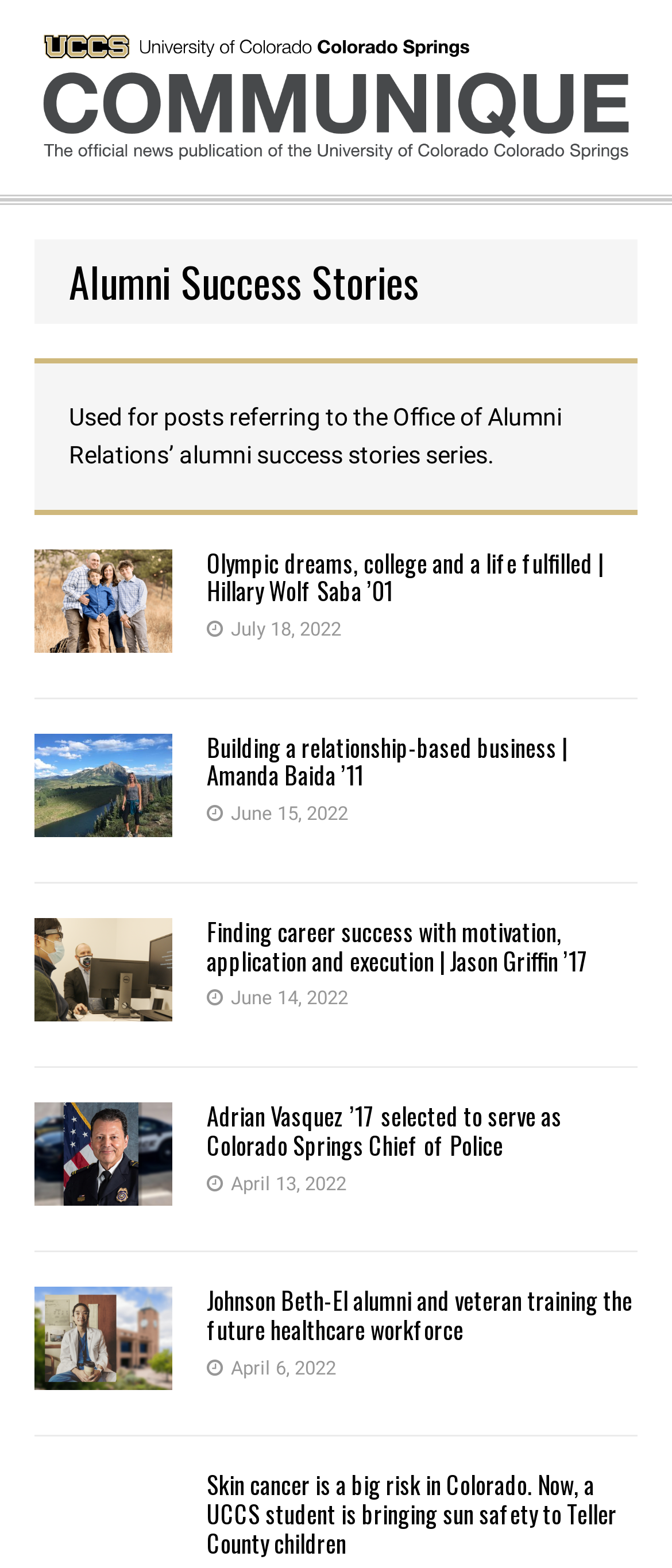Provide the bounding box coordinates of the HTML element this sentence describes: "title="UCCS Communique"".

[0.0, 0.0, 1.0, 0.124]